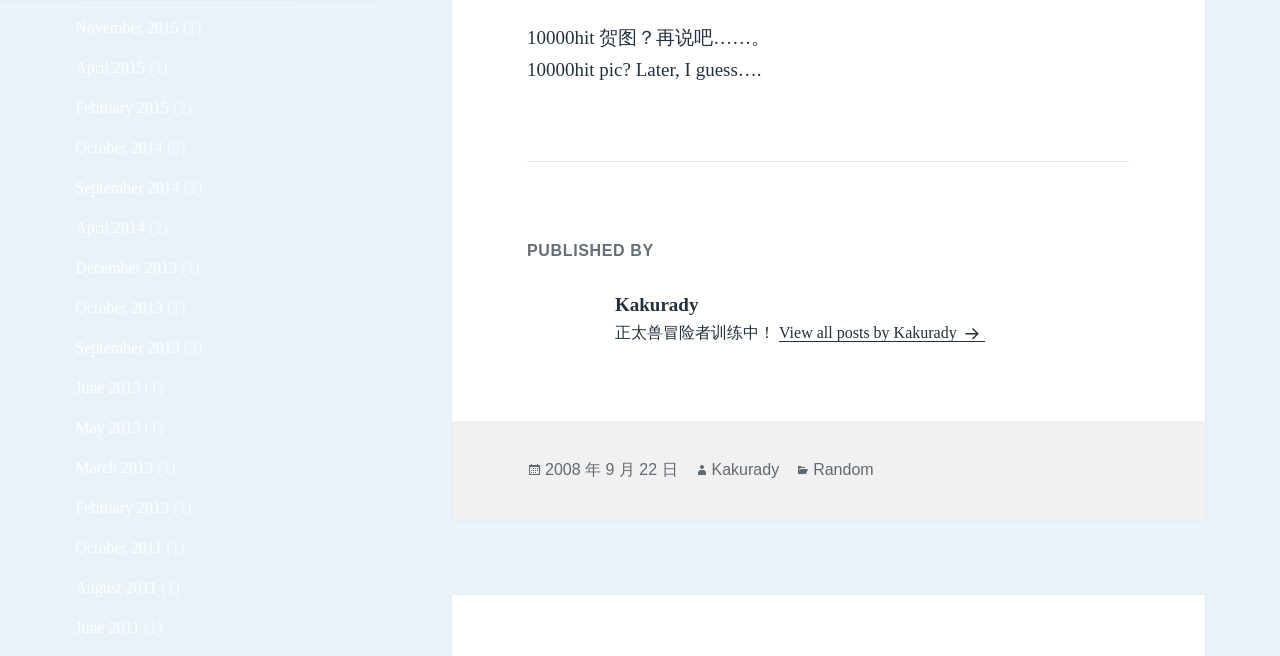Determine the bounding box coordinates of the region to click in order to accomplish the following instruction: "View post from November 2015". Provide the coordinates as four float numbers between 0 and 1, specifically [left, top, right, bottom].

[0.059, 0.028, 0.14, 0.054]